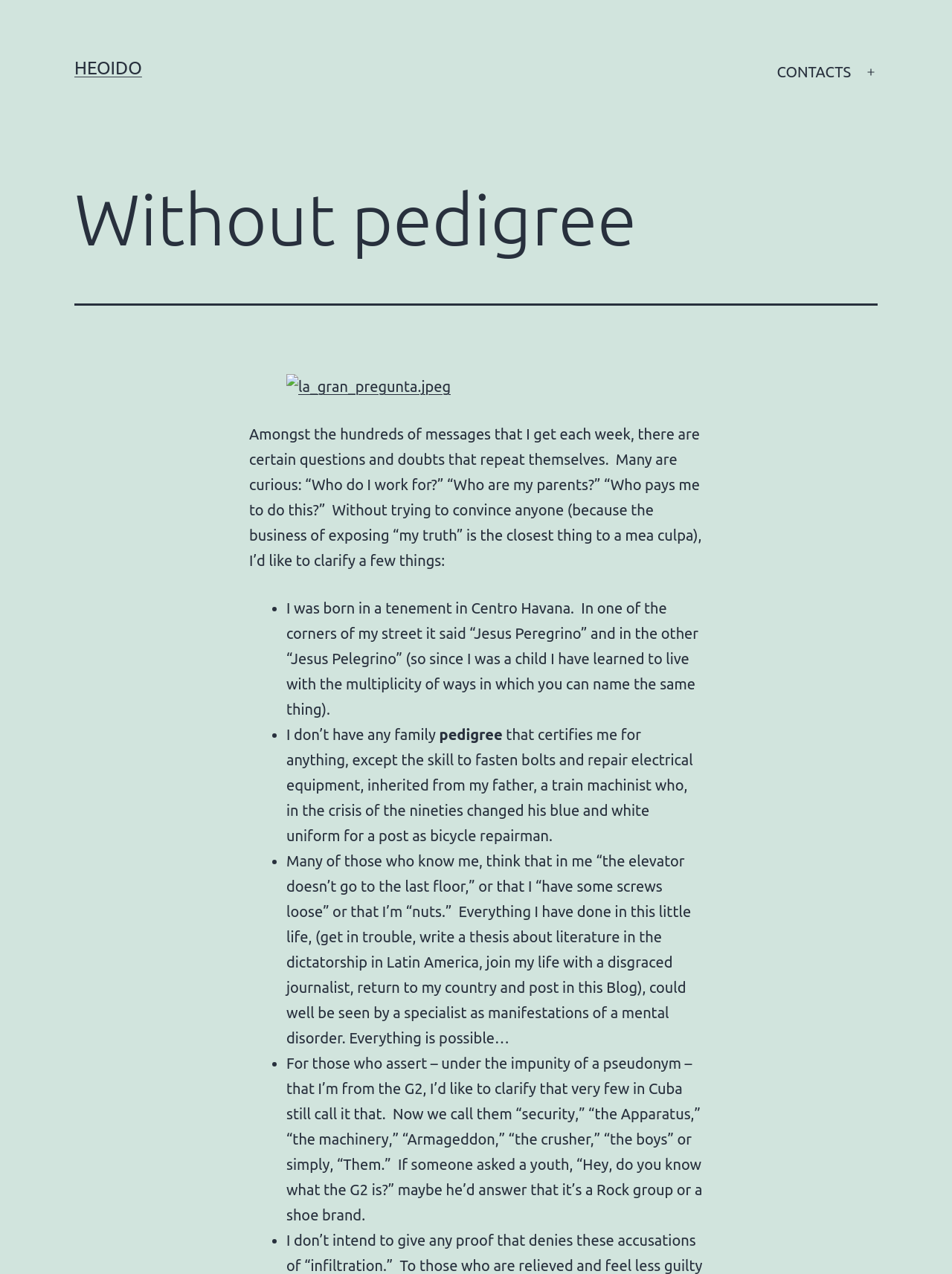What do Cubans commonly call the G2?
Look at the image and respond with a one-word or short phrase answer.

Security or others